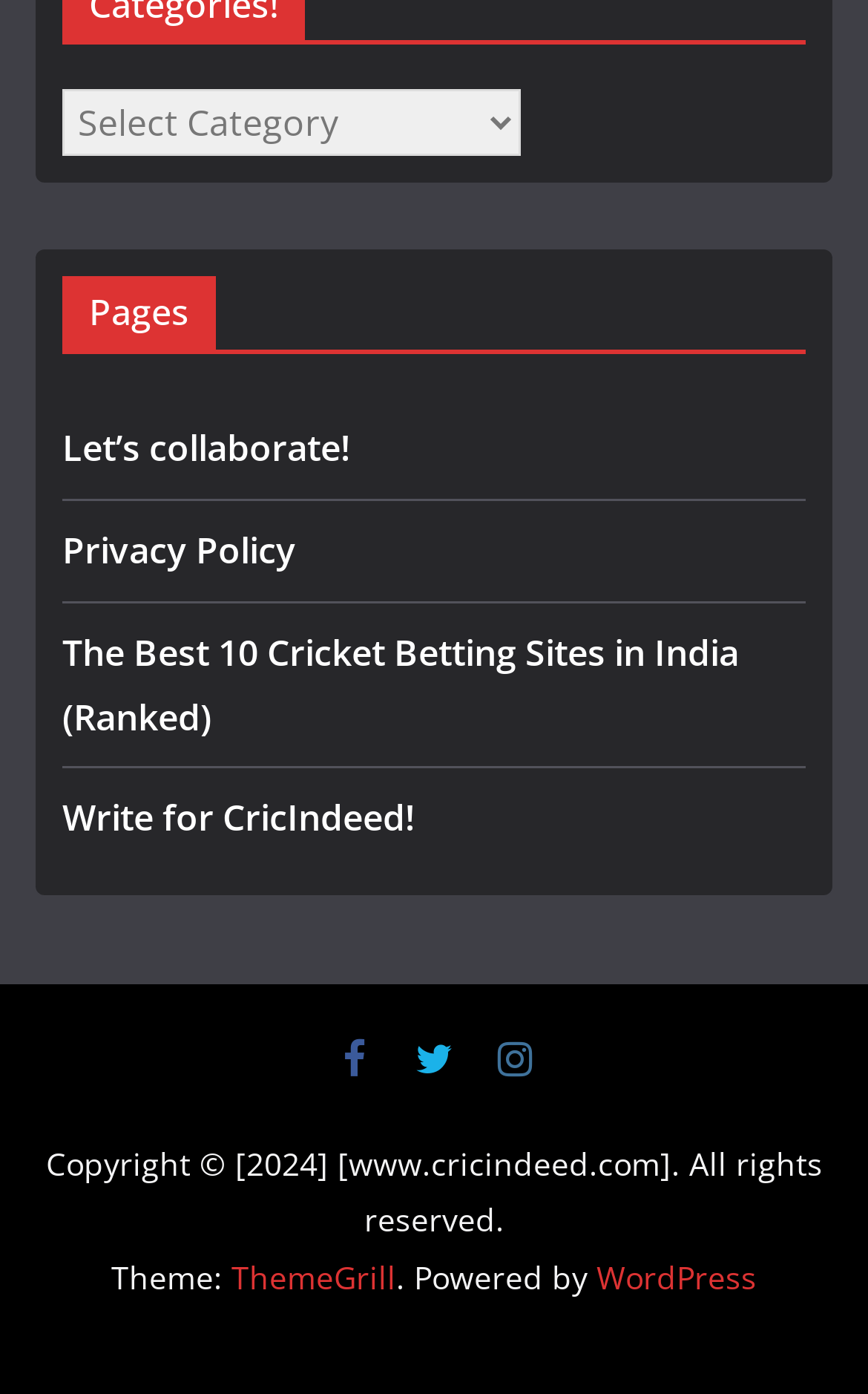Determine the bounding box coordinates of the UI element that matches the following description: "Write for CricIndeed!". The coordinates should be four float numbers between 0 and 1 in the format [left, top, right, bottom].

[0.072, 0.569, 0.477, 0.604]